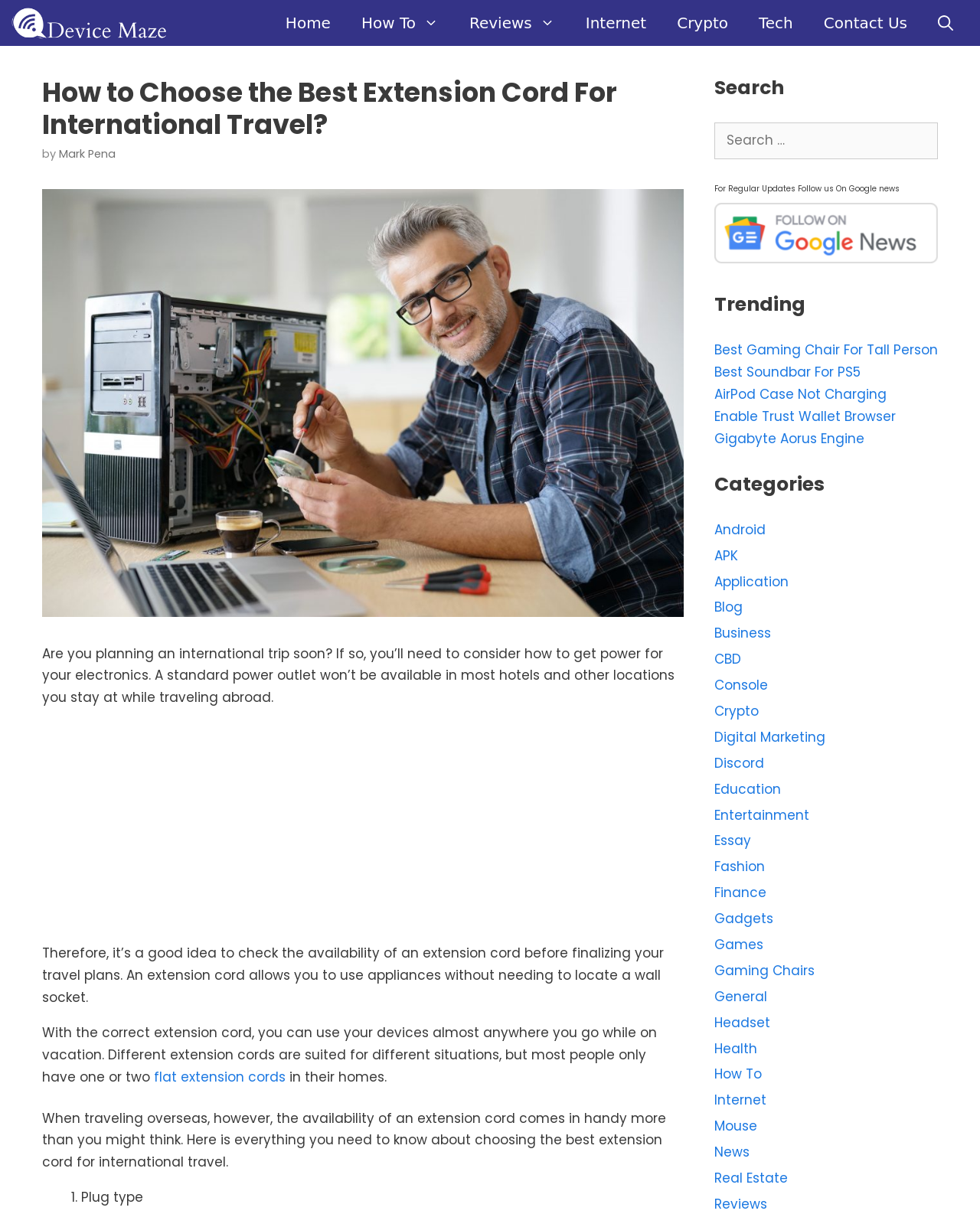Please specify the bounding box coordinates of the element that should be clicked to execute the given instruction: 'Search for something'. Ensure the coordinates are four float numbers between 0 and 1, expressed as [left, top, right, bottom].

[0.729, 0.101, 0.957, 0.131]